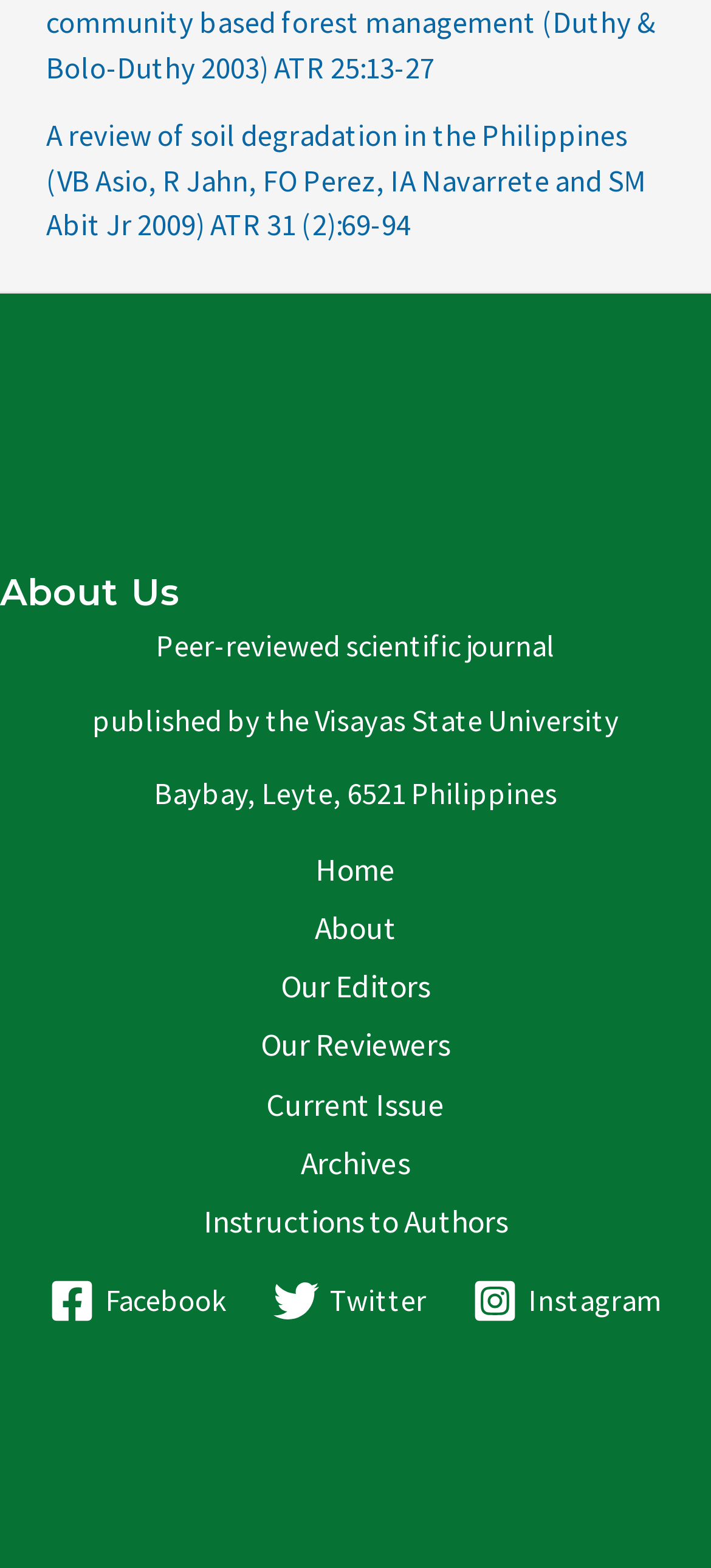Determine the bounding box coordinates of the clickable area required to perform the following instruction: "visit the about us page". The coordinates should be represented as four float numbers between 0 and 1: [left, top, right, bottom].

[0.391, 0.573, 0.609, 0.611]